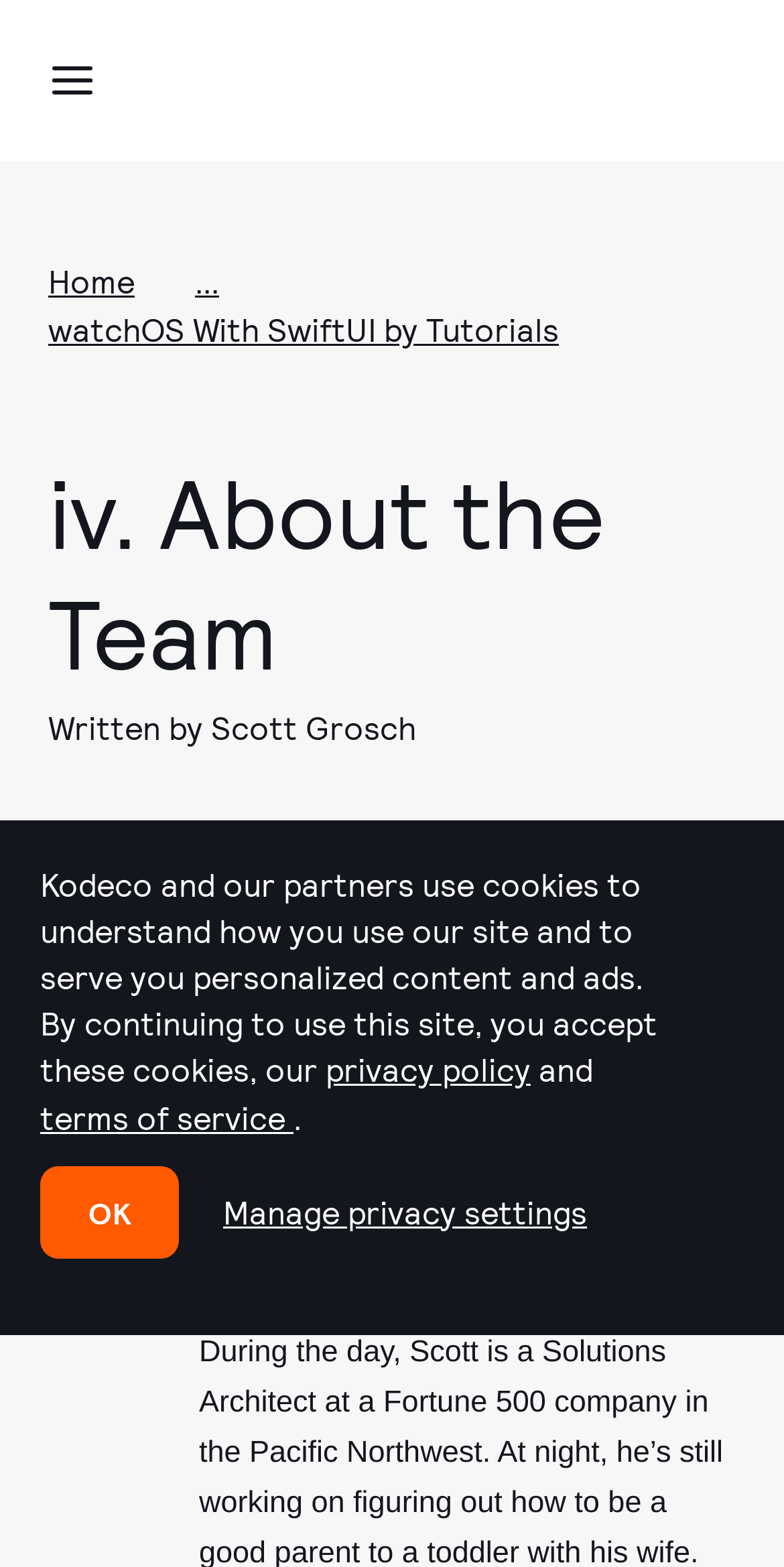What is the chapter number of the tutorial?
Kindly answer the question with as much detail as you can.

The chapter number can be found in the heading 'iv. About the Team Written by Scott Grosch'.